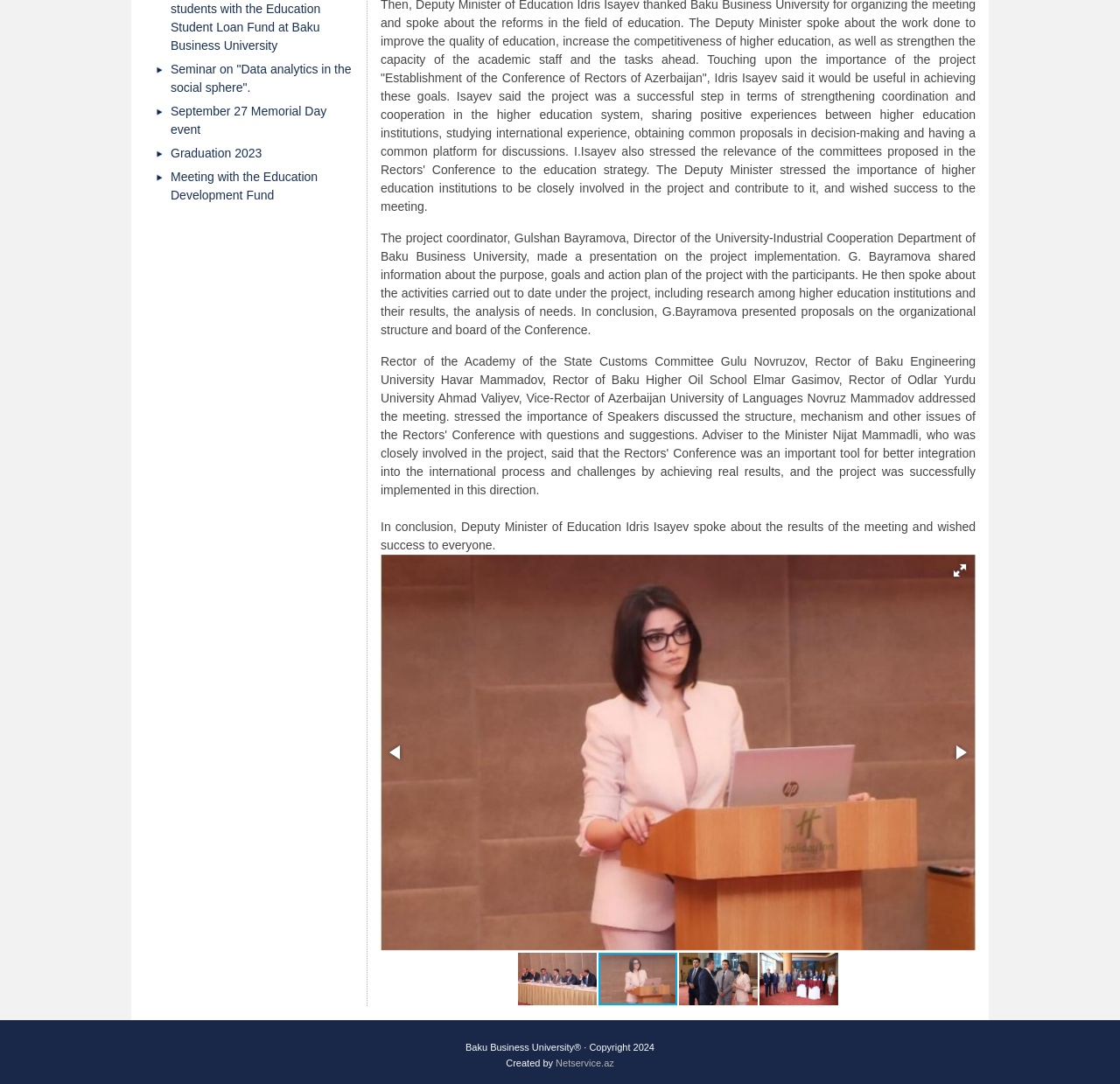Using the format (top-left x, top-left y, bottom-right x, bottom-right y), provide the bounding box coordinates for the described UI element. All values should be floating point numbers between 0 and 1: Graduation 2023

[0.152, 0.135, 0.234, 0.148]